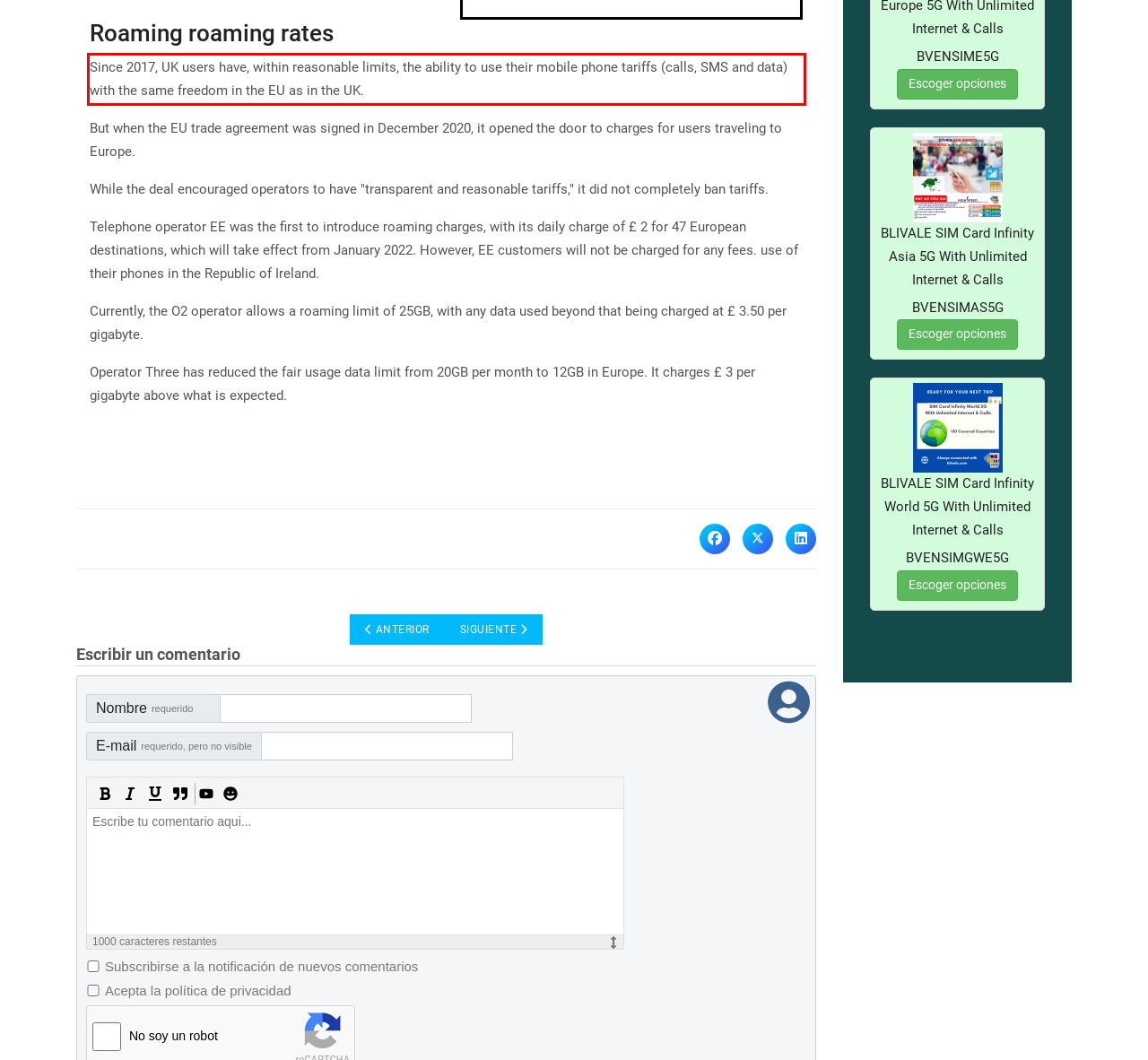Identify the red bounding box in the webpage screenshot and perform OCR to generate the text content enclosed.

Since 2017, UK users have, within reasonable limits, the ability to use their mobile phone tariffs (calls, SMS and data) with the same freedom in the EU as in the UK.